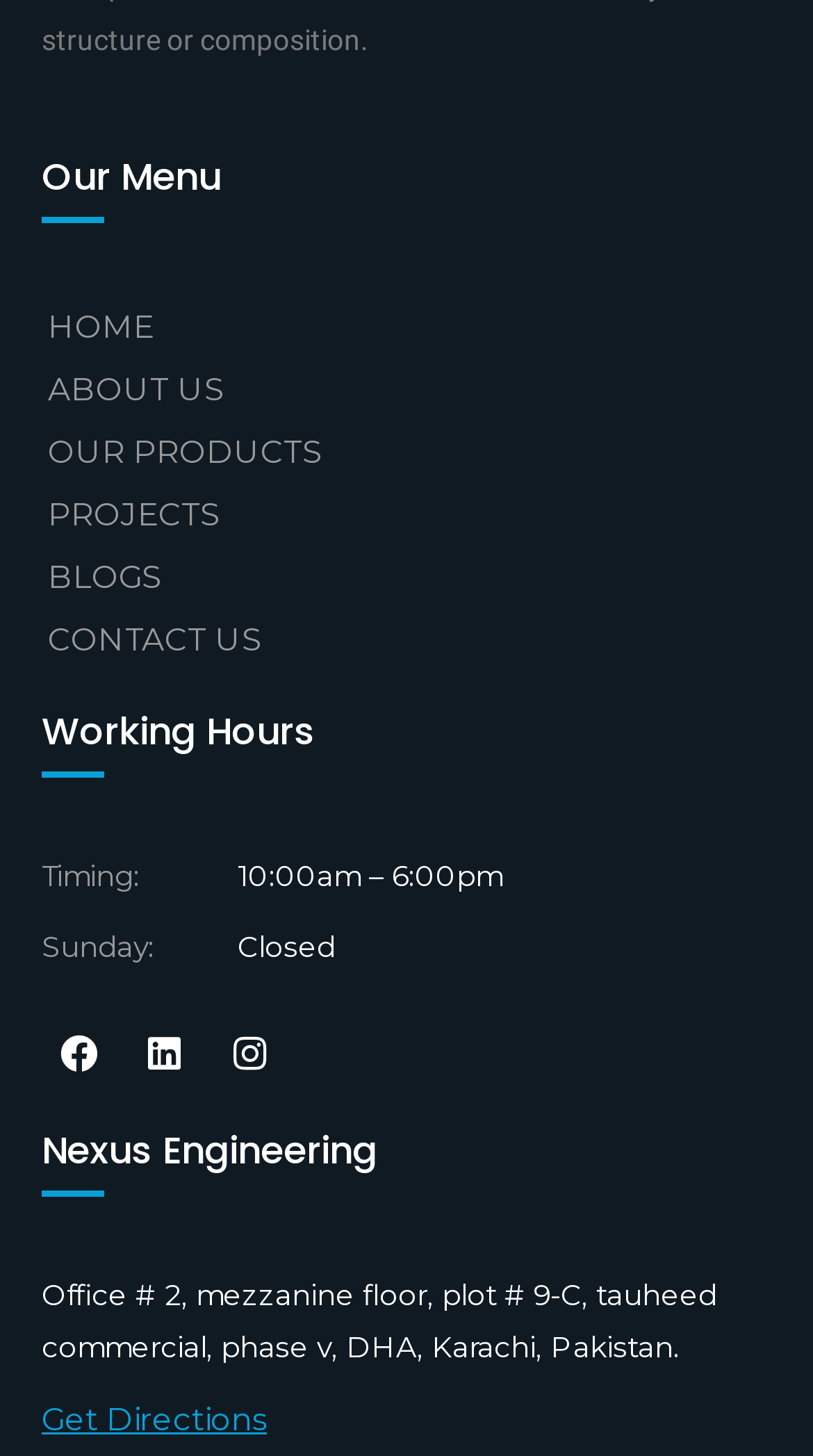Identify the coordinates of the bounding box for the element described below: "About us". Return the coordinates as four float numbers between 0 and 1: [left, top, right, bottom].

[0.051, 0.247, 0.949, 0.29]